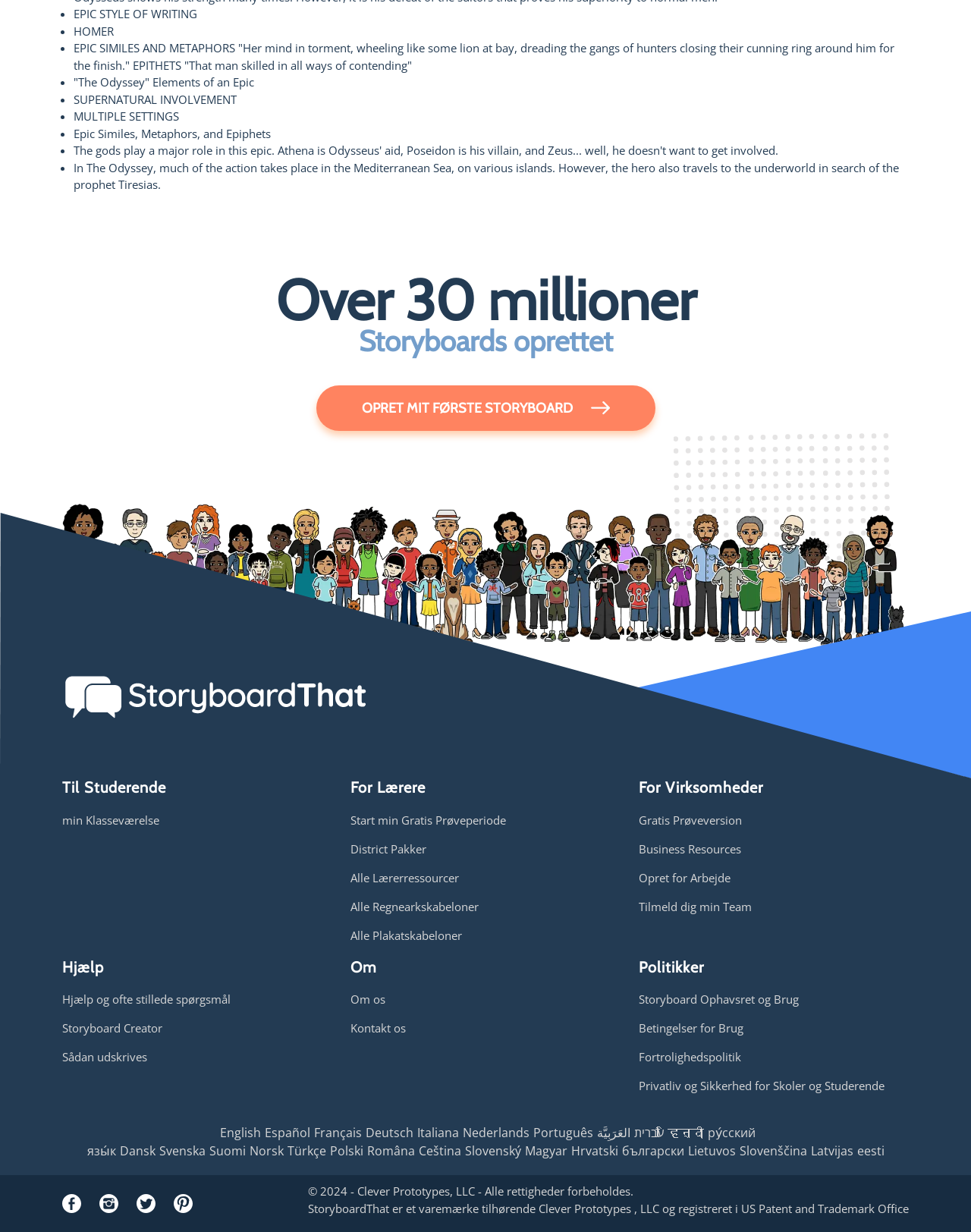What is the name of the hero in The Odyssey?
Using the picture, provide a one-word or short phrase answer.

Homer